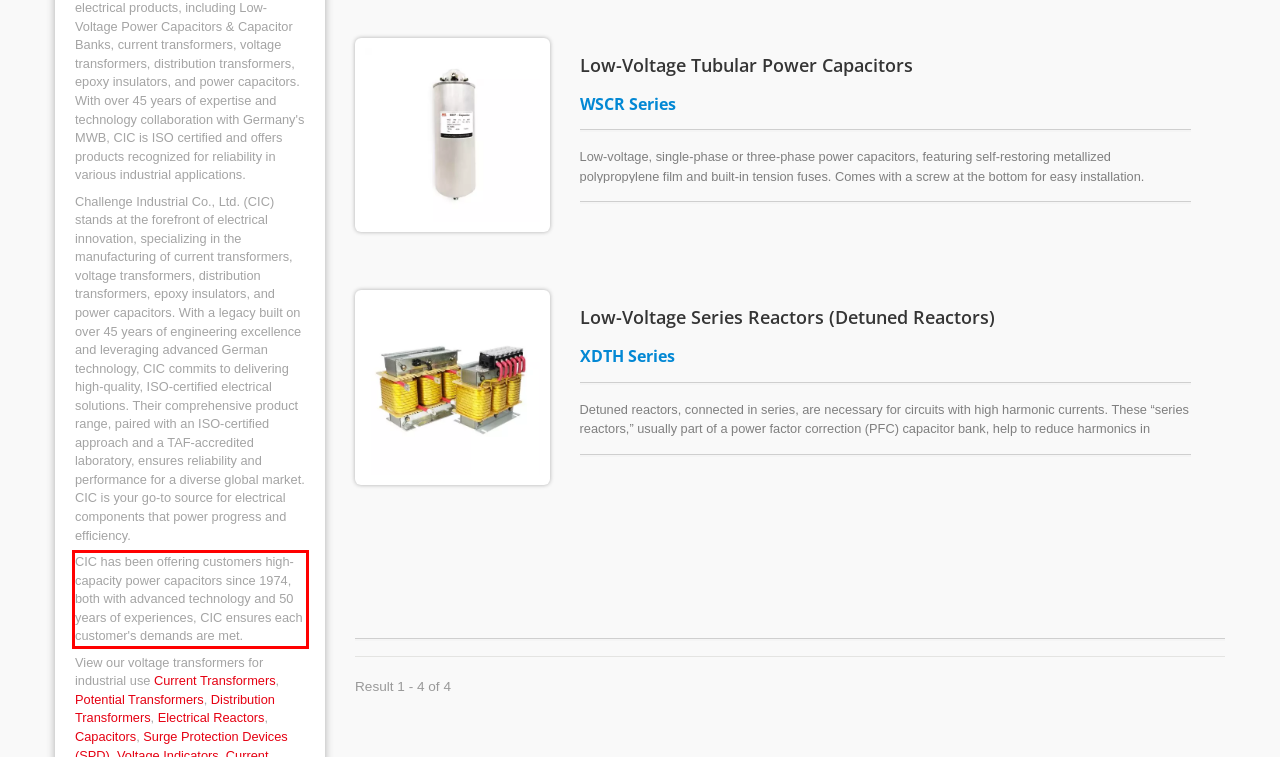Perform OCR on the text inside the red-bordered box in the provided screenshot and output the content.

CIC has been offering customers high-capacity power capacitors since 1974, both with advanced technology and 50 years of experiences, CIC ensures each customer's demands are met.